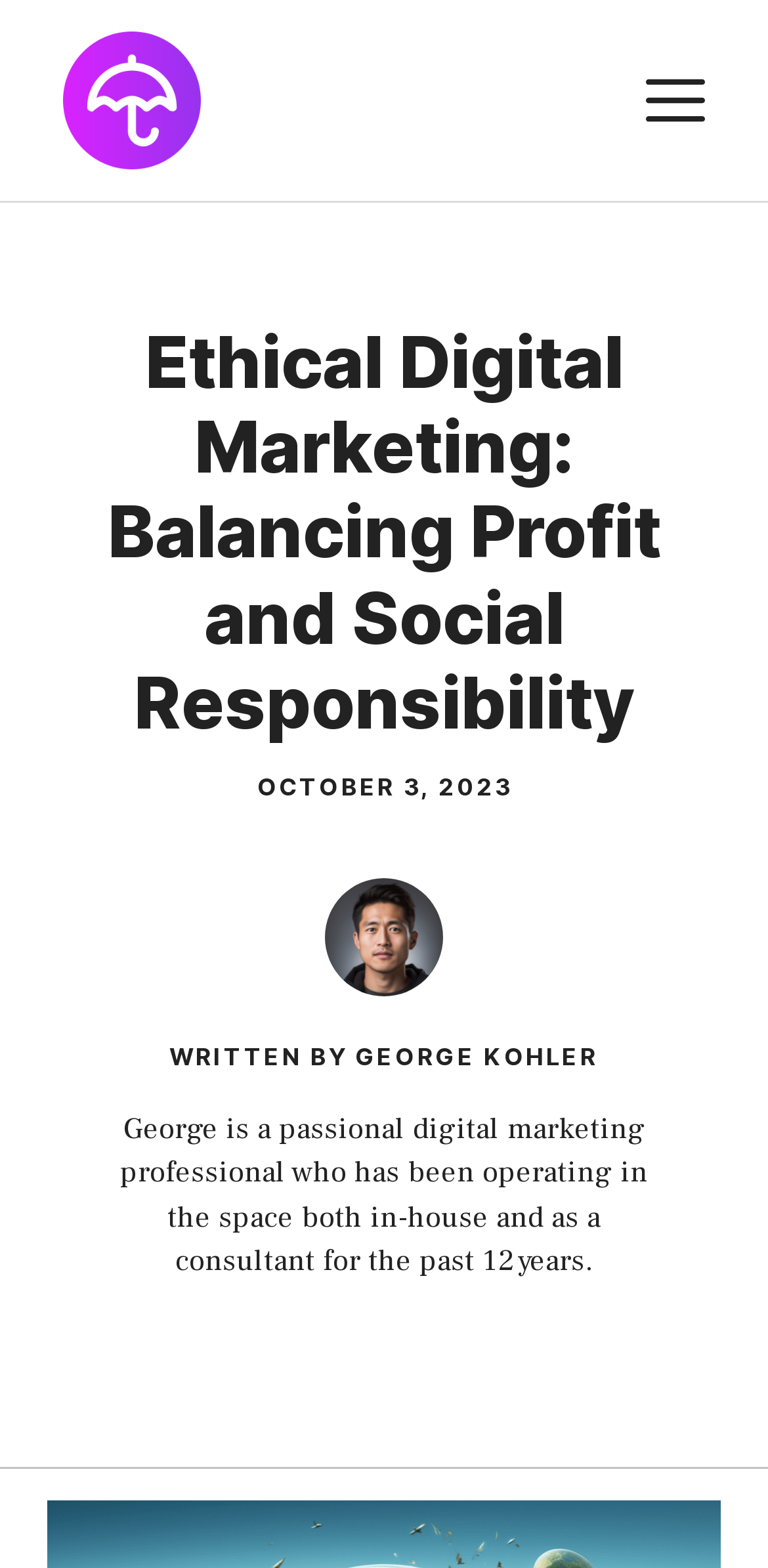Please provide the bounding box coordinates in the format (top-left x, top-left y, bottom-right x, bottom-right y). Remember, all values are floating point numbers between 0 and 1. What is the bounding box coordinate of the region described as: Menu

[0.841, 0.039, 0.918, 0.089]